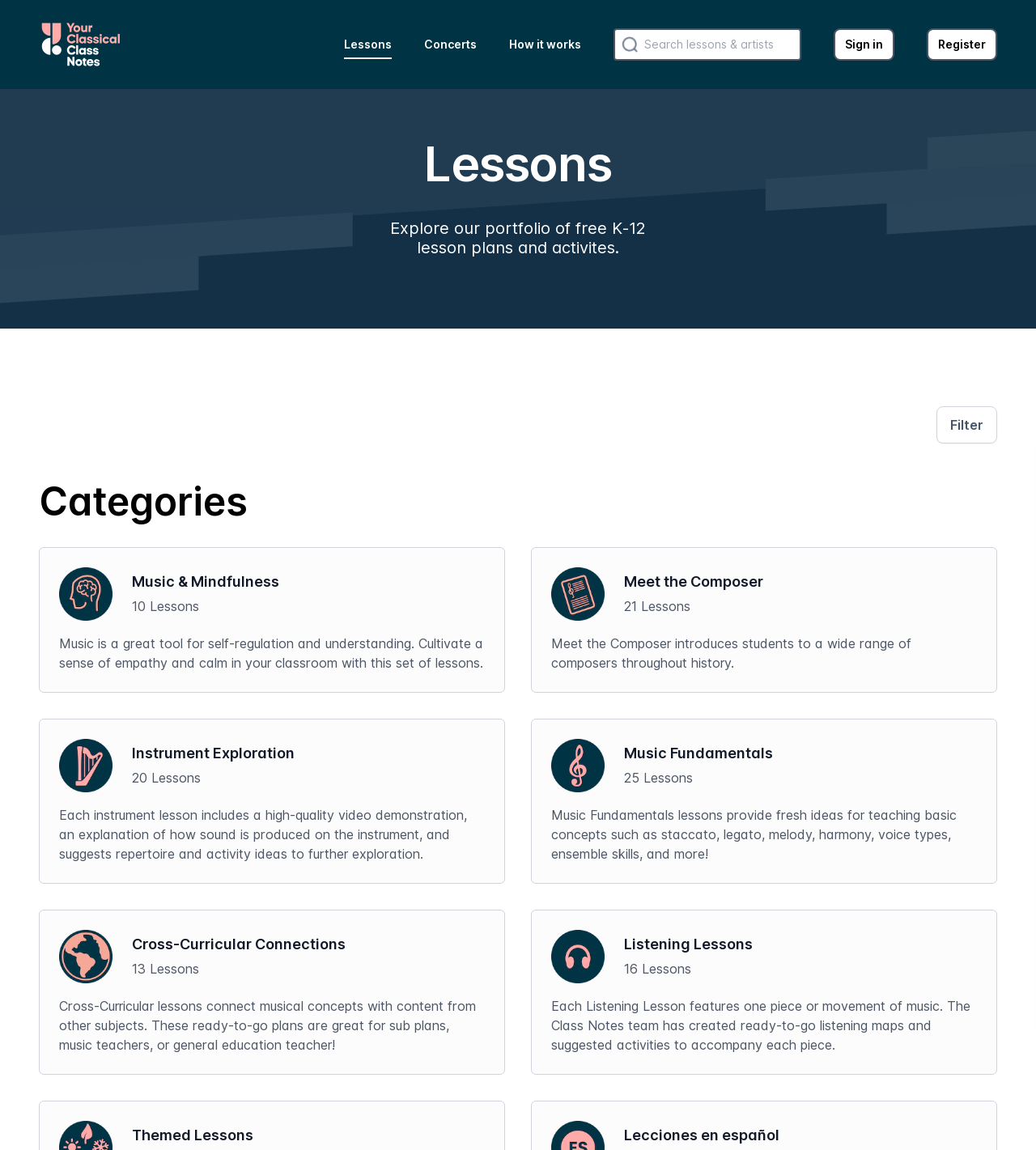Please analyze the image and provide a thorough answer to the question:
How many sign in options are available?

I found two buttons, 'Sign in' and 'Register', which suggest that there are two sign in options available. The 'Sign in' button is likely for existing users, while the 'Register' button is for new users who want to create an account.